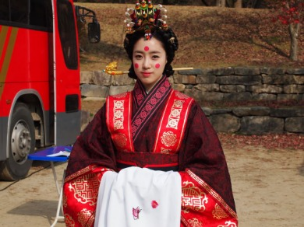What is on the woman's face?
From the details in the image, answer the question comprehensively.

According to the caption, the woman's face is embellished with distinct red patches, which is a reflection of traditional beauty standards in Korean culture.